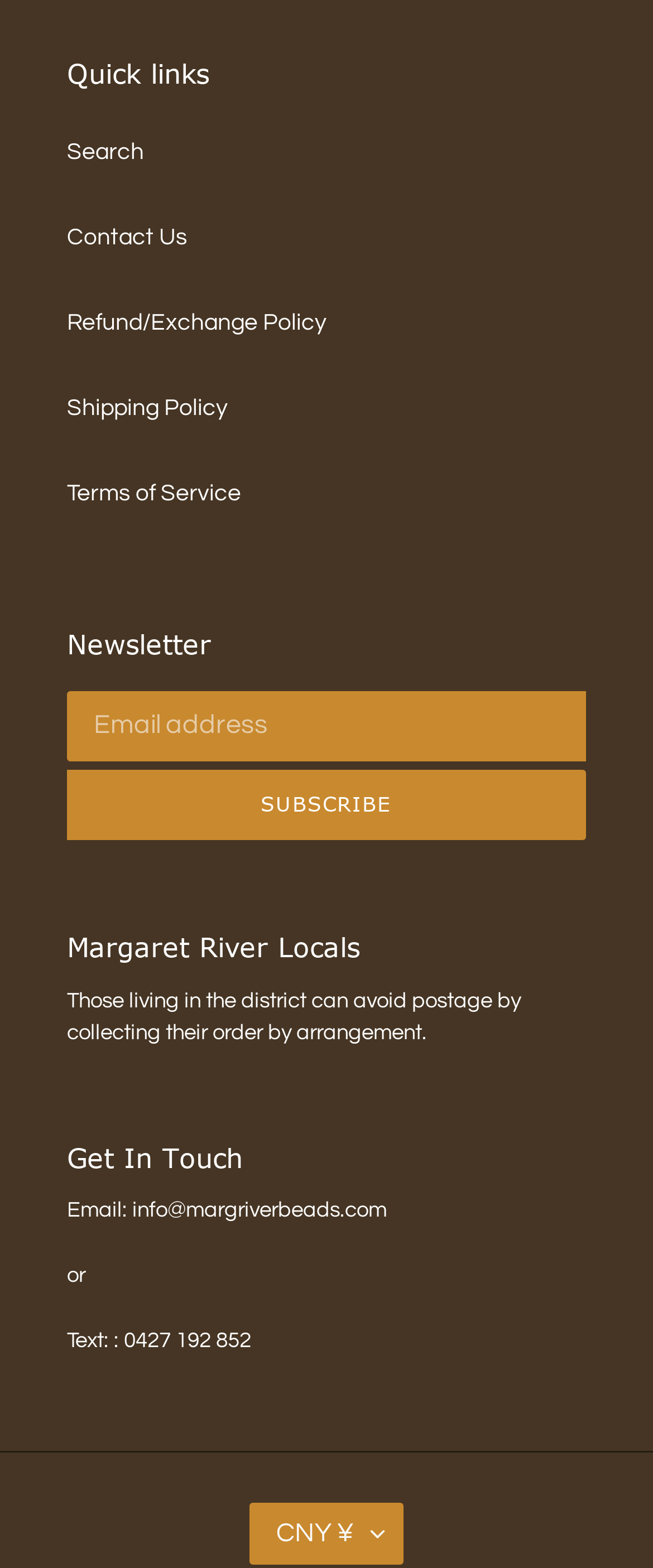How can you contact the website owner? Based on the image, give a response in one word or a short phrase.

Email or text